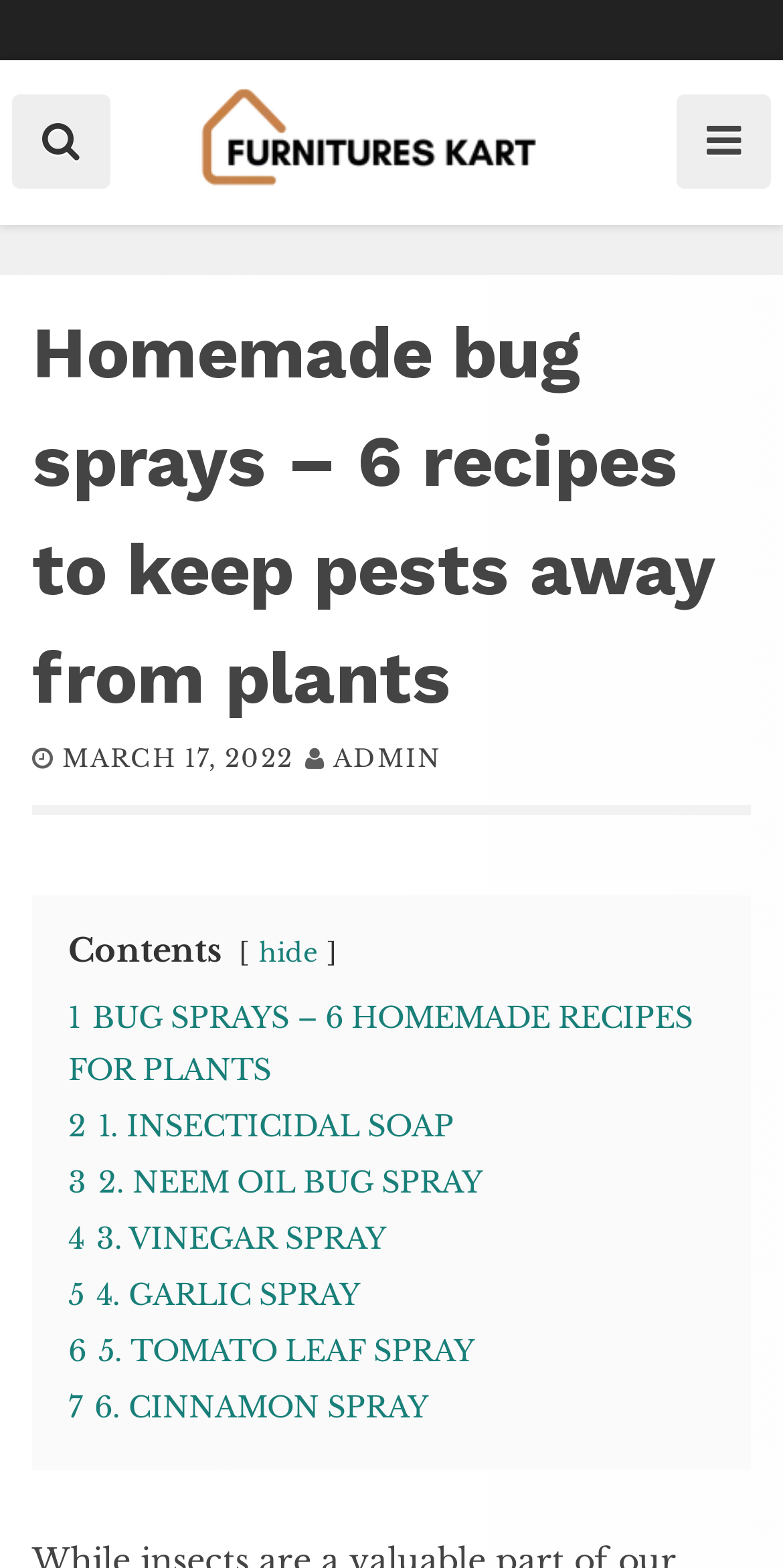Please specify the bounding box coordinates of the element that should be clicked to execute the given instruction: 'Show contents'. Ensure the coordinates are four float numbers between 0 and 1, expressed as [left, top, right, bottom].

[0.331, 0.599, 0.405, 0.618]